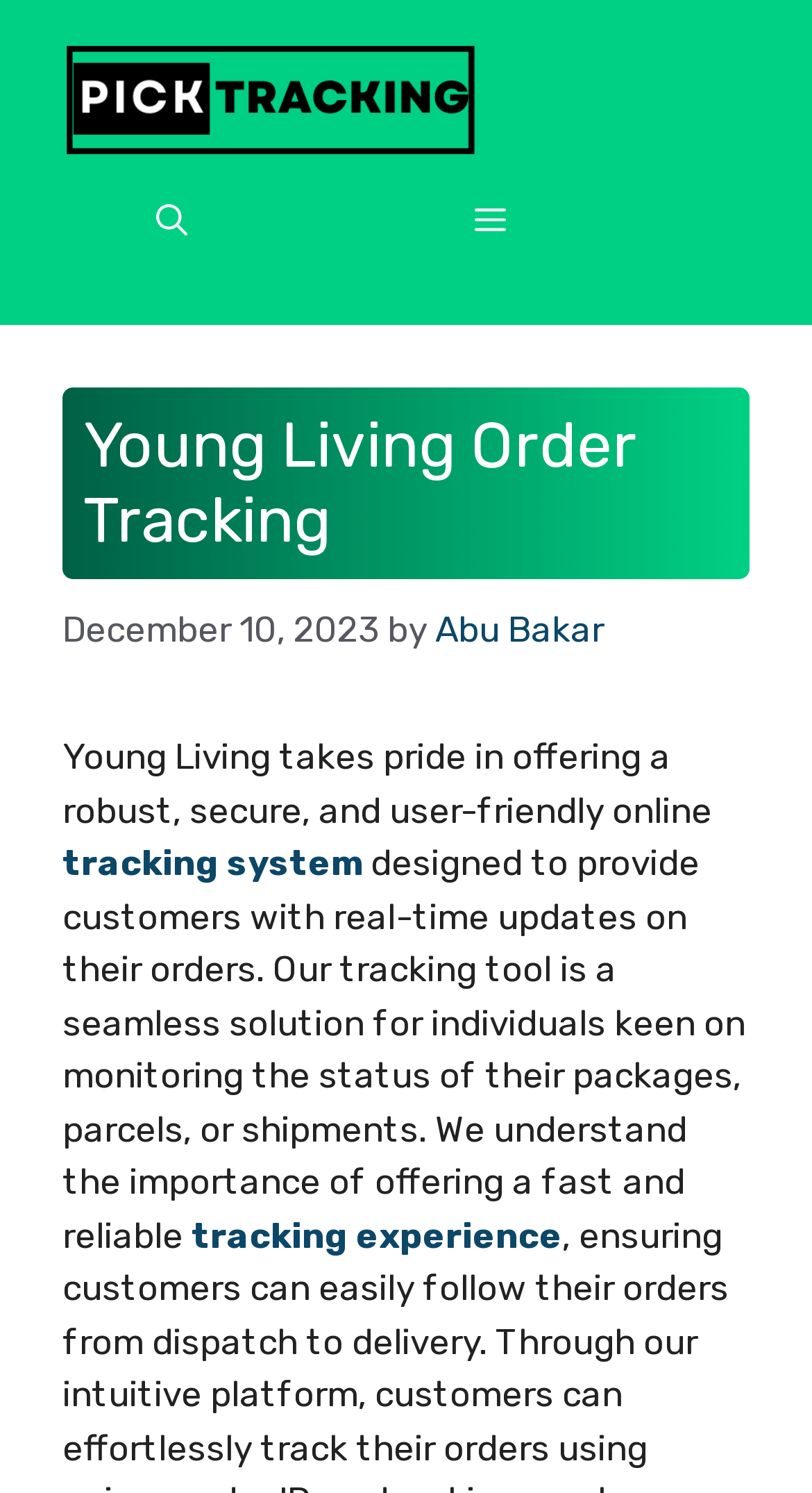Find the headline of the webpage and generate its text content.

Young Living Order Tracking